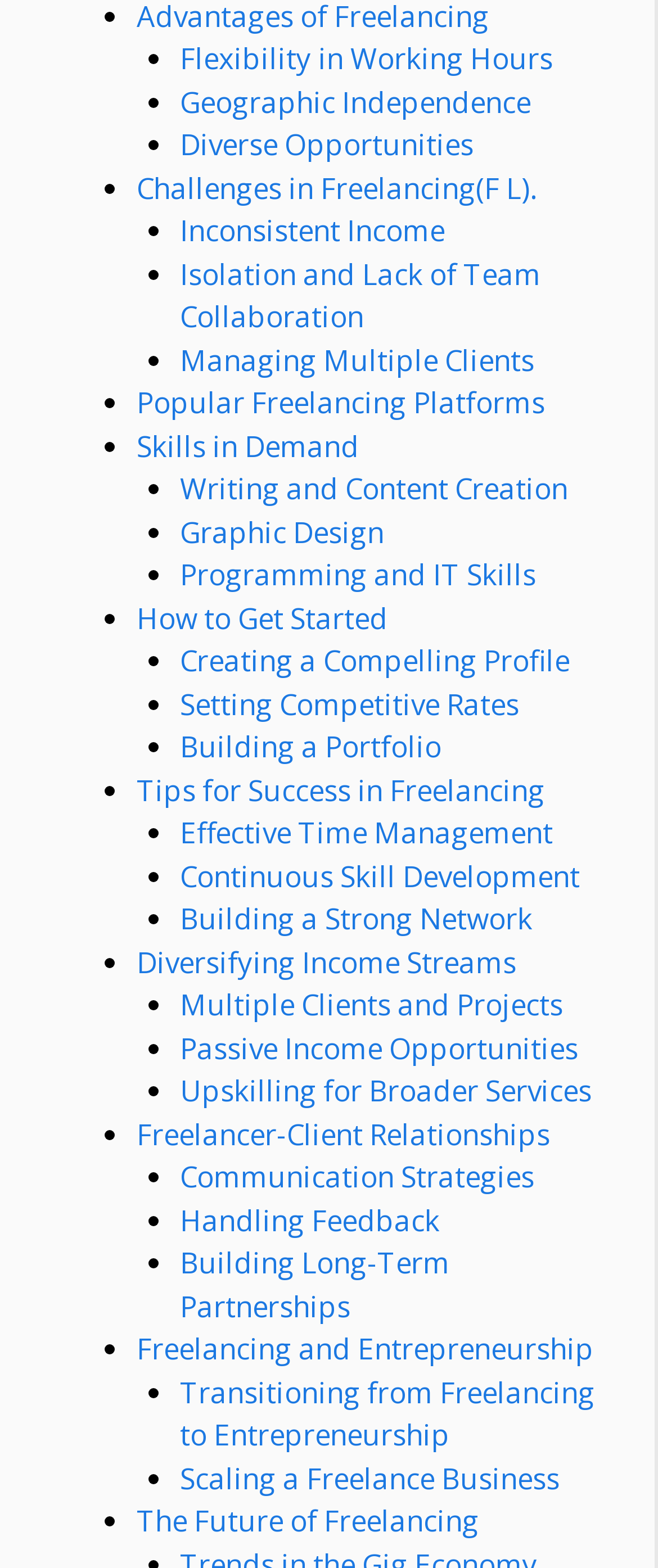Provide a one-word or short-phrase response to the question:
What is the first skill in demand?

Writing and Content Creation